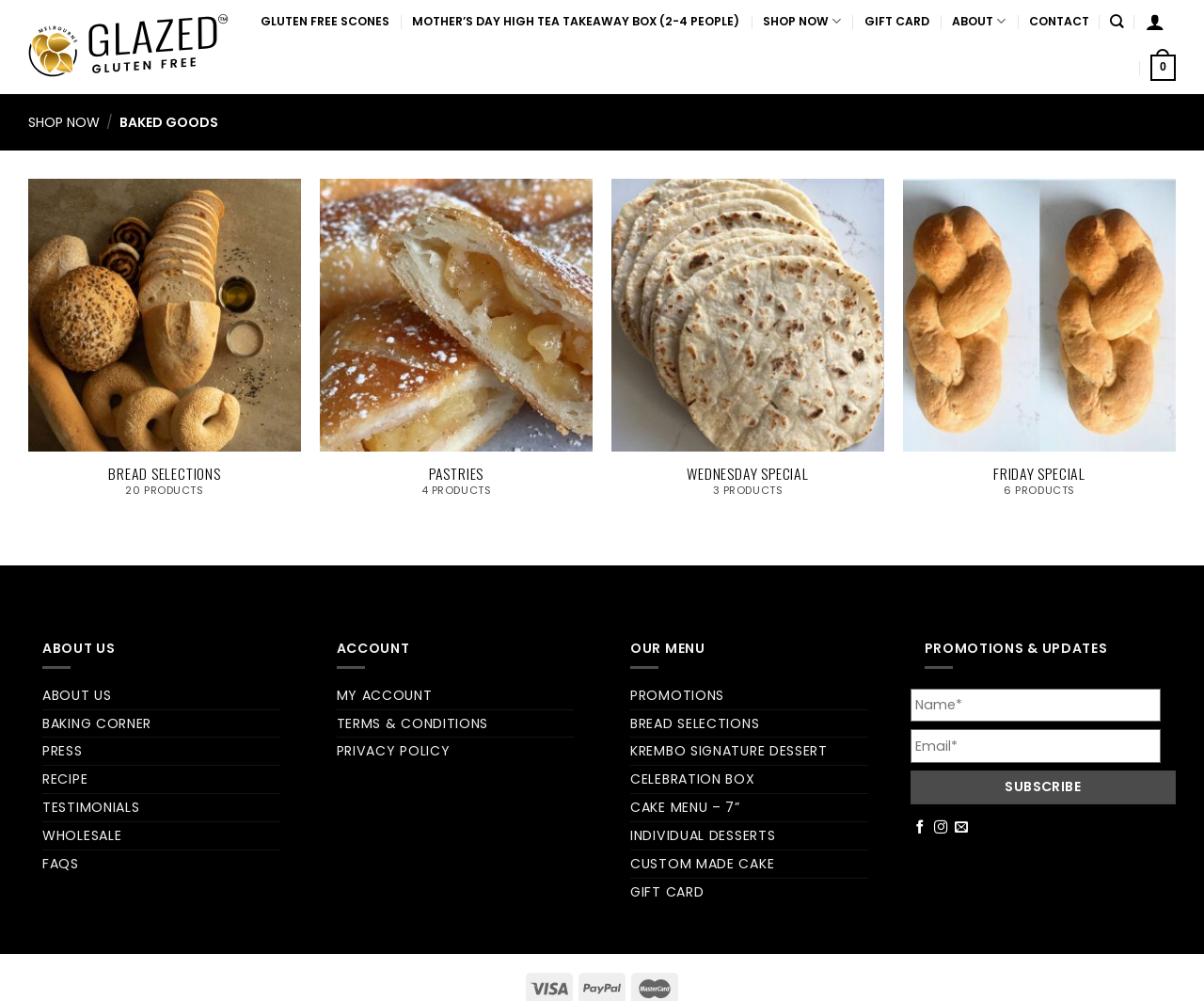Determine the bounding box coordinates of the clickable element to complete this instruction: "Search for products". Provide the coordinates in the format of four float numbers between 0 and 1, [left, top, right, bottom].

[0.922, 0.004, 0.934, 0.039]